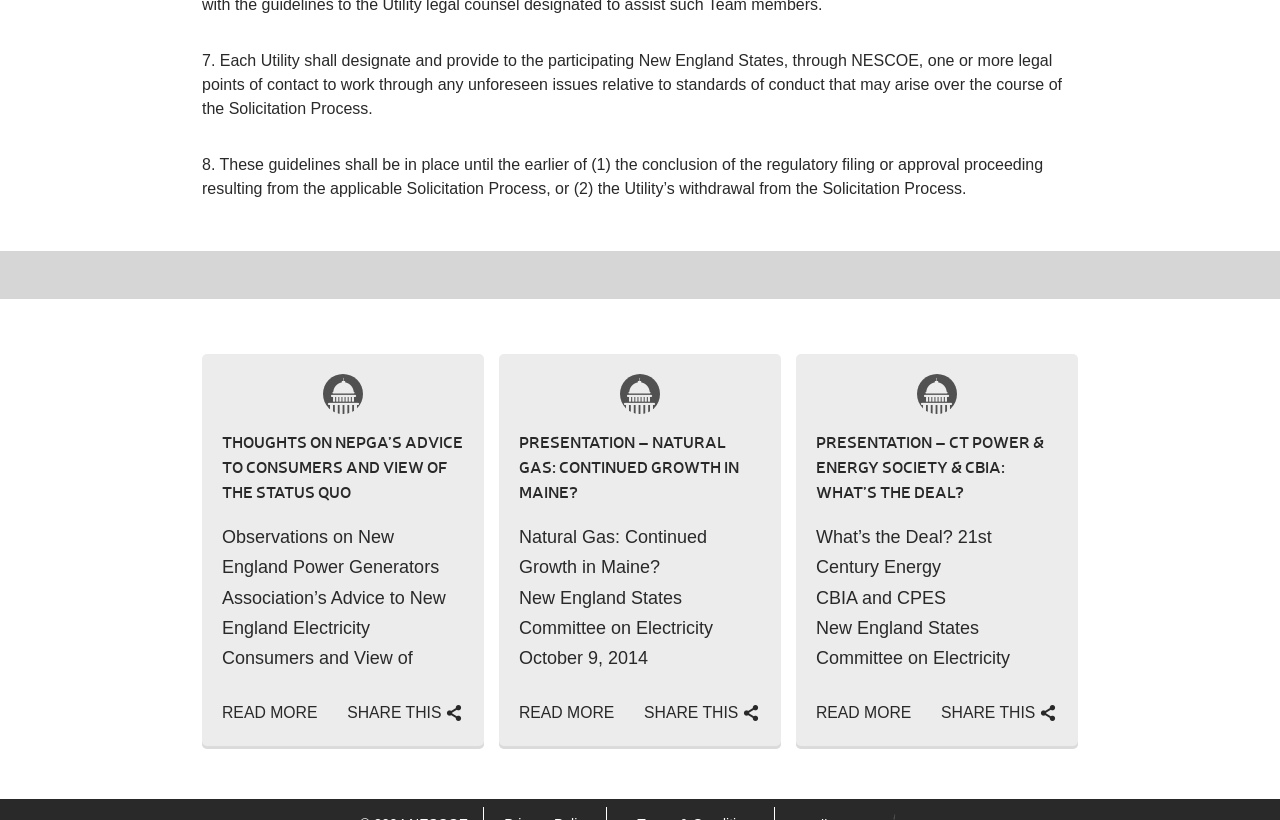Could you determine the bounding box coordinates of the clickable element to complete the instruction: "Read more about THOUGHTS ON NEPGA’S ADVICE TO CONSUMERS AND VIEW OF THE STATUS QUO"? Provide the coordinates as four float numbers between 0 and 1, i.e., [left, top, right, bottom].

[0.173, 0.859, 0.248, 0.88]